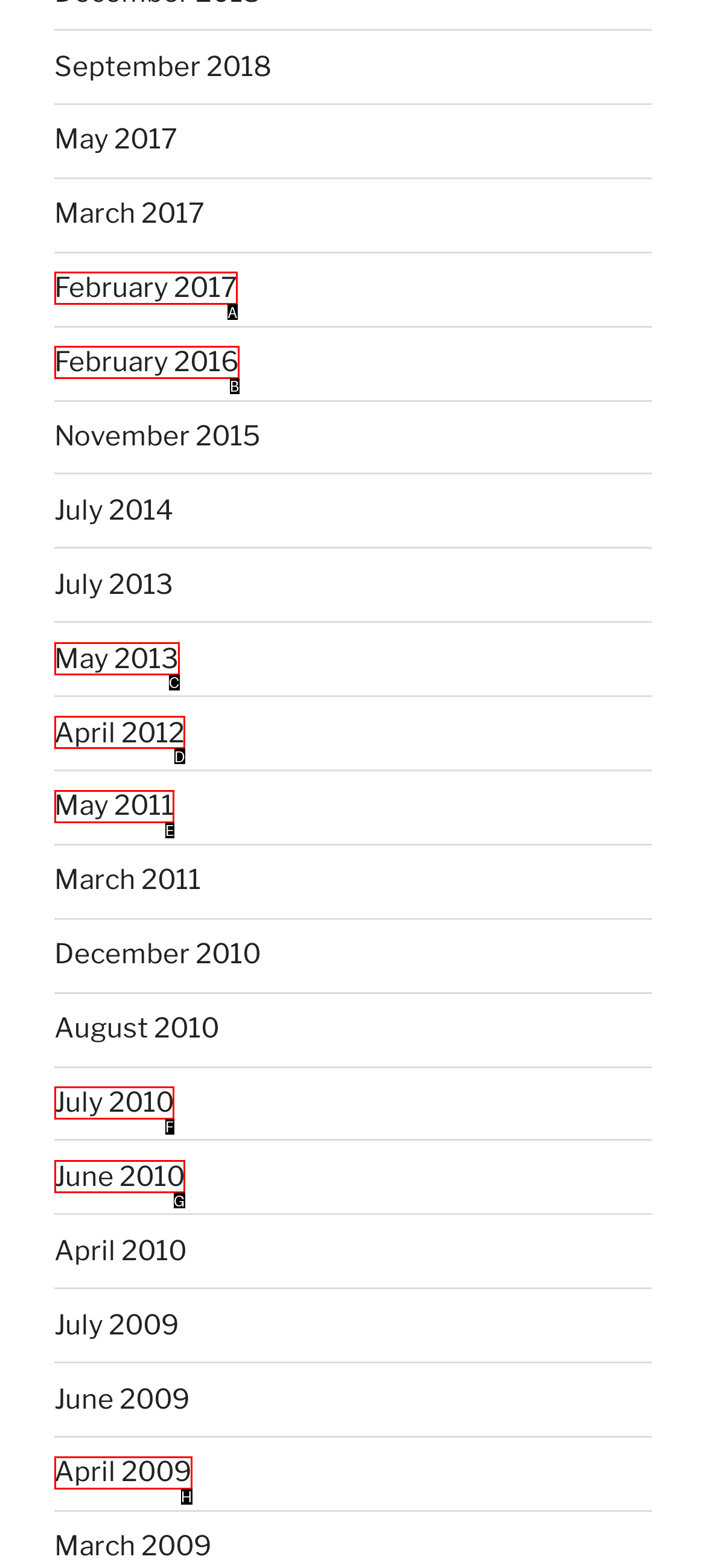Which HTML element fits the description: May 2013? Respond with the letter of the appropriate option directly.

C